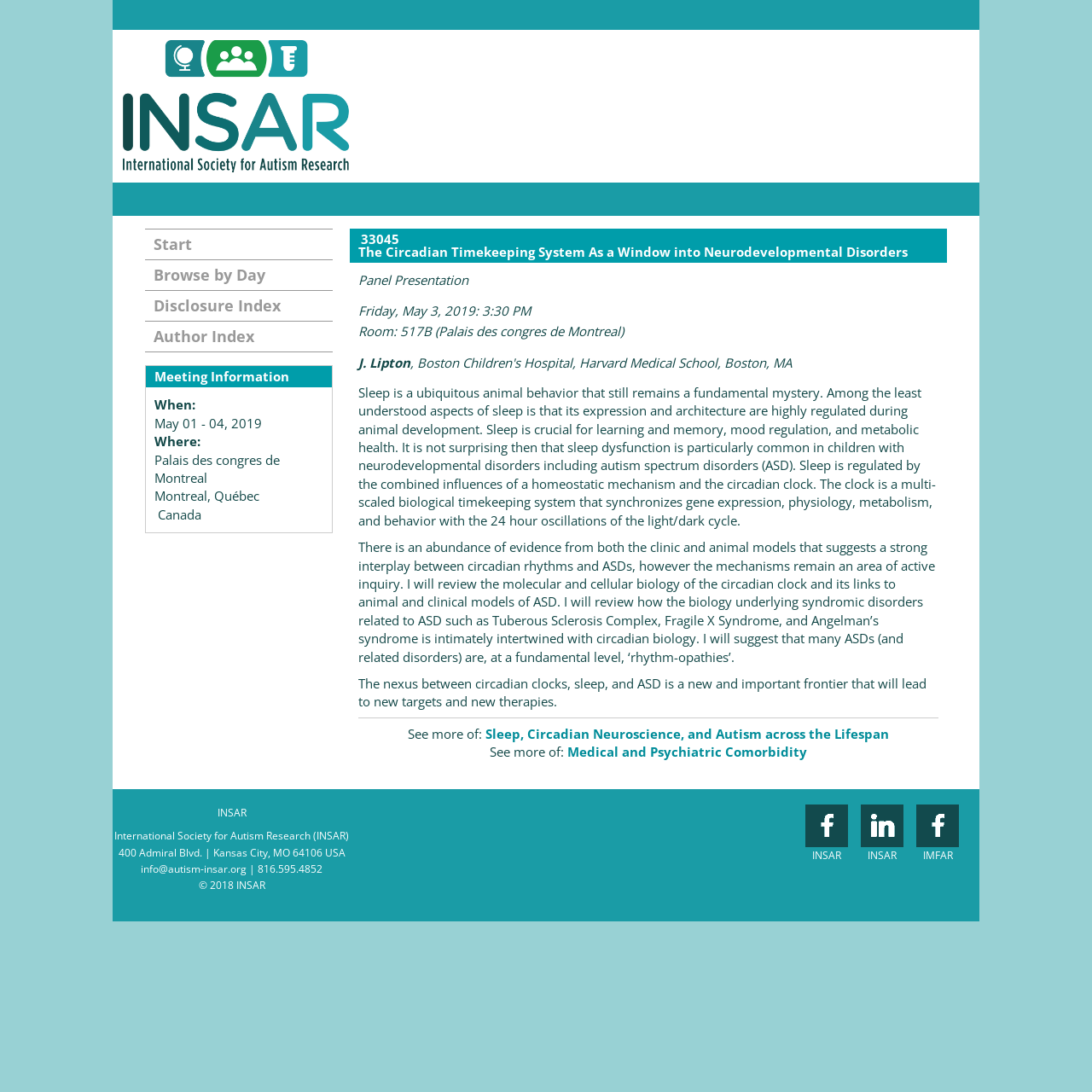Please provide the bounding box coordinate of the region that matches the element description: Browse by Day. Coordinates should be in the format (top-left x, top-left y, bottom-right x, bottom-right y) and all values should be between 0 and 1.

[0.133, 0.238, 0.305, 0.266]